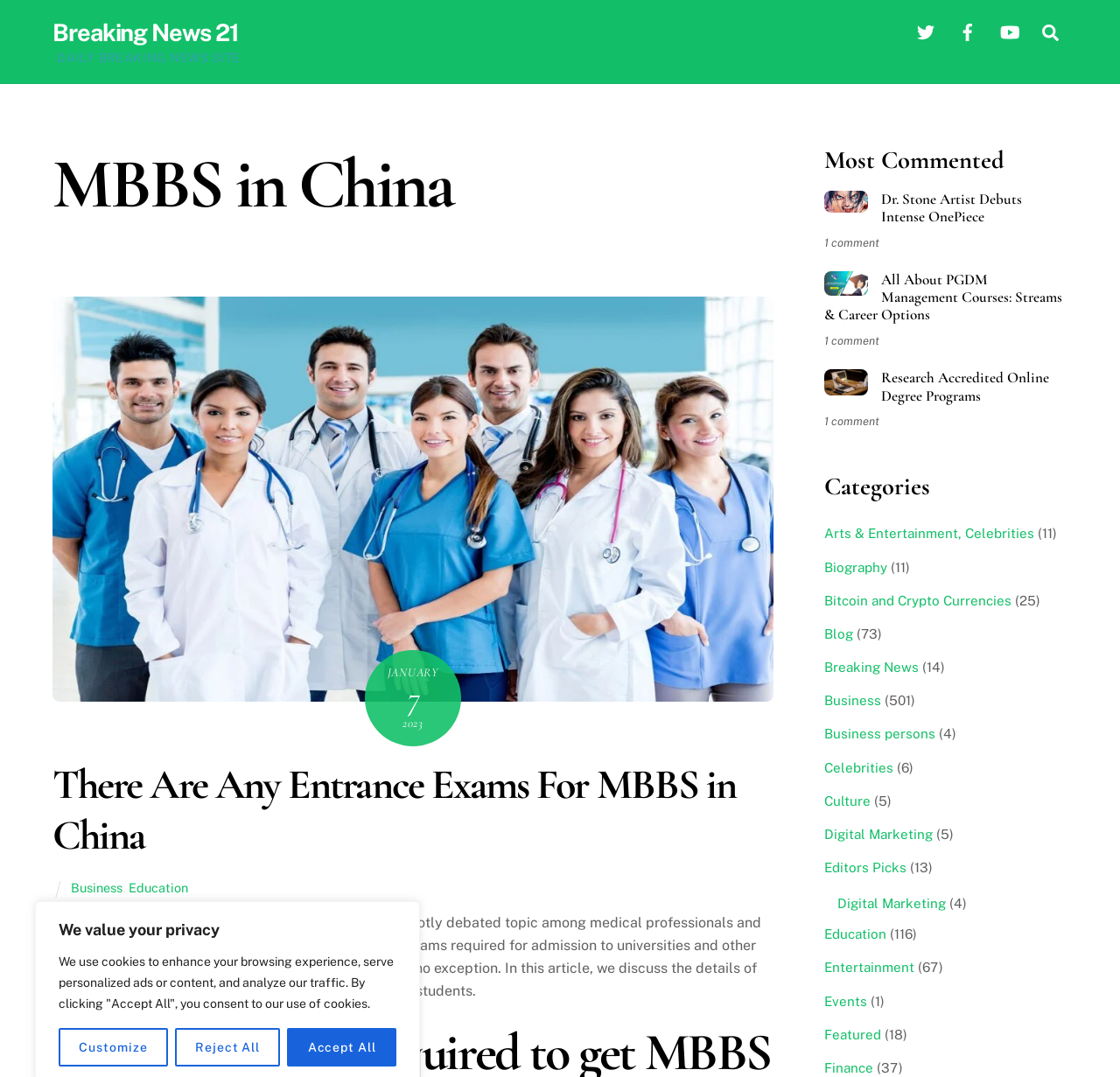Find the bounding box coordinates of the area to click in order to follow the instruction: "Visit Twitter page".

[0.811, 0.021, 0.842, 0.036]